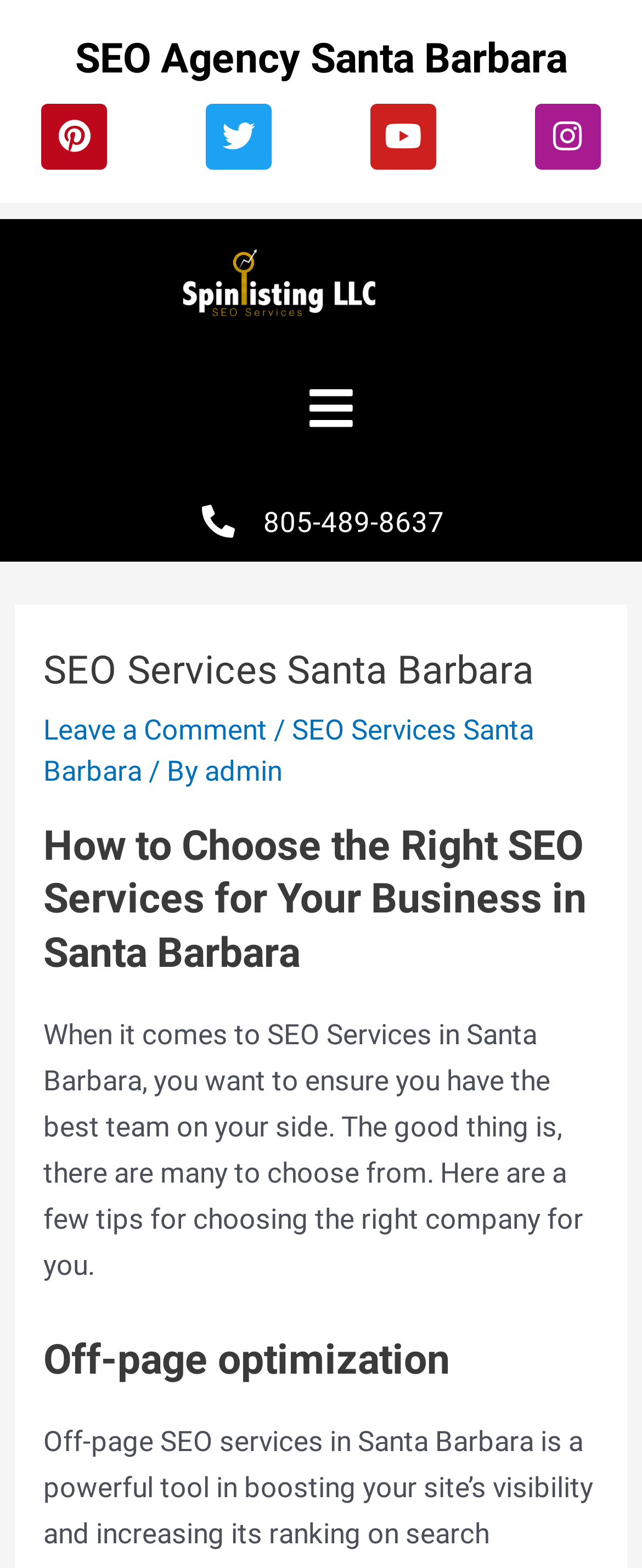Provide a brief response to the question below using a single word or phrase: 
What is the phone number on the webpage?

805-489-8637